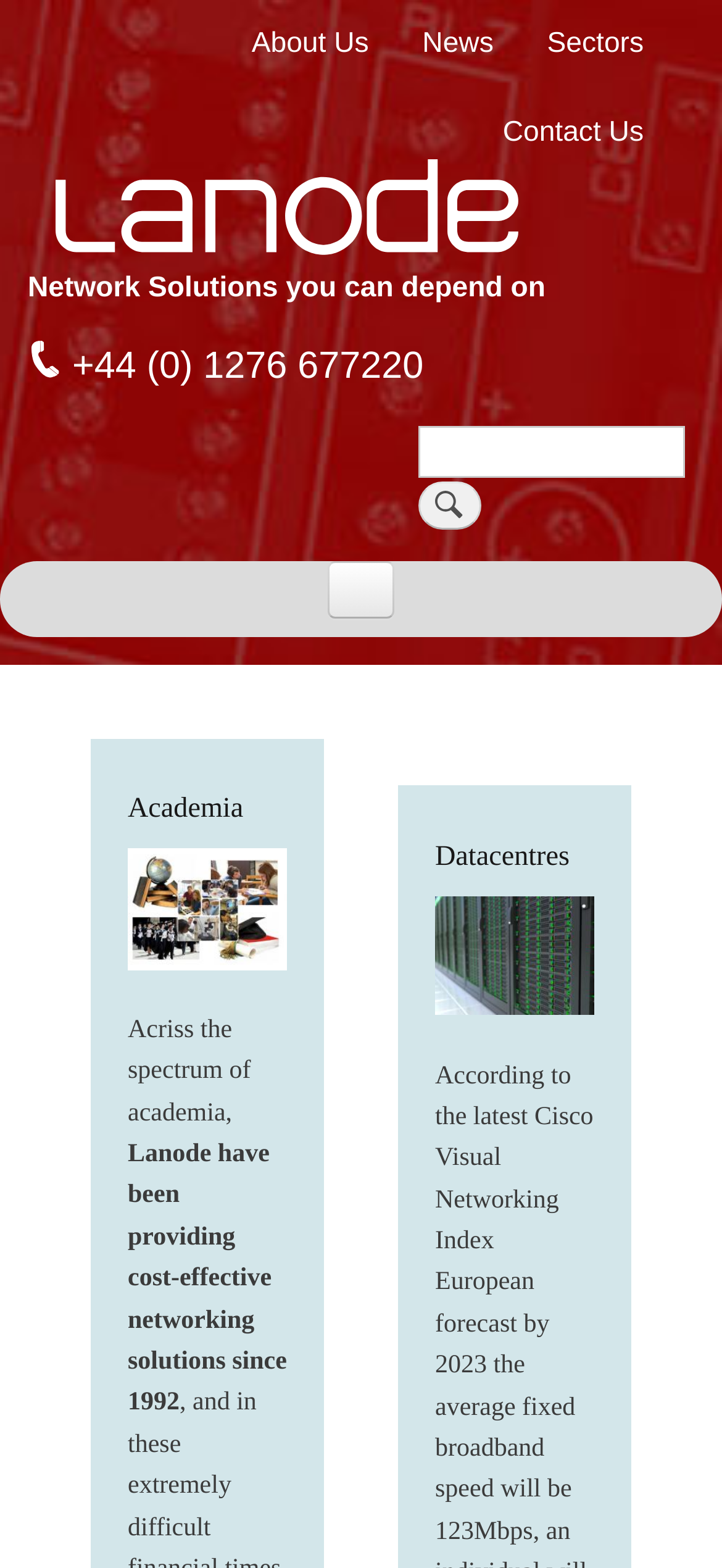Summarize the webpage with a detailed and informative caption.

The webpage is about the "Sectors" of a company called Lanode, which provides networking solutions. At the top of the page, there is a navigation menu bar with links to "About Us", "News", "Sectors", and "Contact Us". Below the navigation bar, there is a prominent link that reads "Home Network Solutions you can depend on" with a small "Home" icon next to it.

On the left side of the page, there is a vertical menu with several categories, including "INDUSTRIAL", "Unmanaged Switches", "Managed Switches", and "Rackmount Switches". Each of these categories has a dropdown menu with links to specific products or solutions.

In the main content area, there are two sections, one for "Academia" and one for "Datacentres". The "Academia" section has a heading, a link to "Academia", an image, and a paragraph of text that describes how Lanode has been providing cost-effective networking solutions to academia since 1992. The "Datacentres" section has a similar layout, with a heading, a link to "Datacentres", an image, and a link to "Dacentre Comms".

There is also a search bar at the top right of the page, with a "Search" button and a placeholder text that says "Search". Additionally, there is a phone number link "+44 (0) 1276 677220" at the top right of the page.